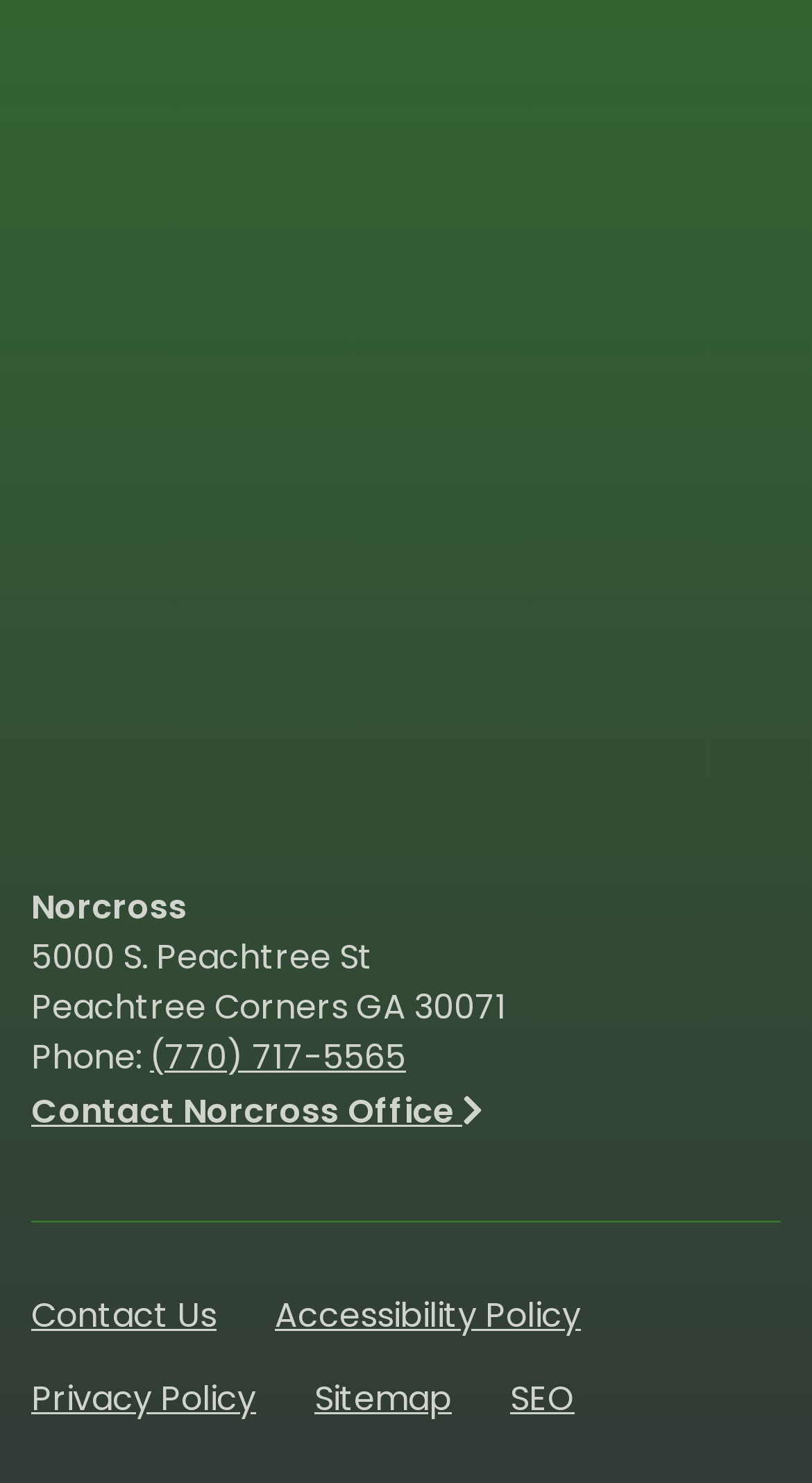From the given element description: "SEO", find the bounding box for the UI element. Provide the coordinates as four float numbers between 0 and 1, in the order [left, top, right, bottom].

[0.621, 0.922, 0.715, 0.964]